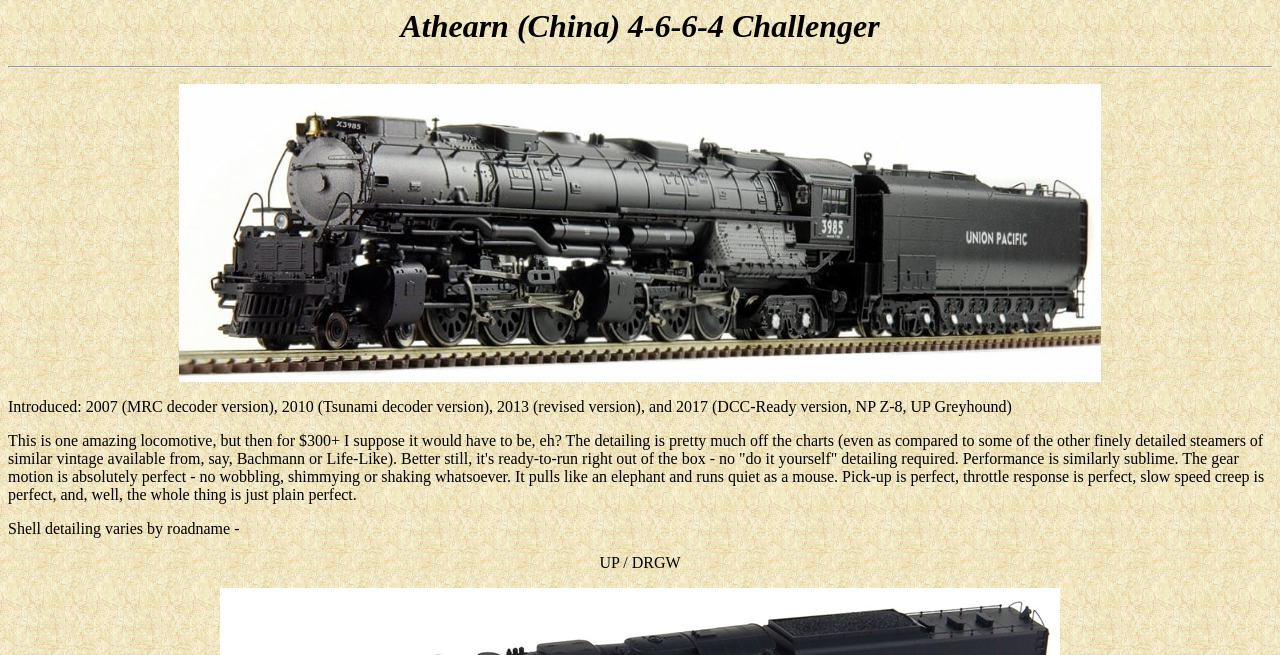Please use the details from the image to answer the following question comprehensively:
What is the price range of the locomotive?

The answer can be found in the StaticText element with the text 'This is one amazing locomotive, but then for $300+ I suppose it would have to be, eh? ...'. The text mentions that the locomotive costs $300 or more.